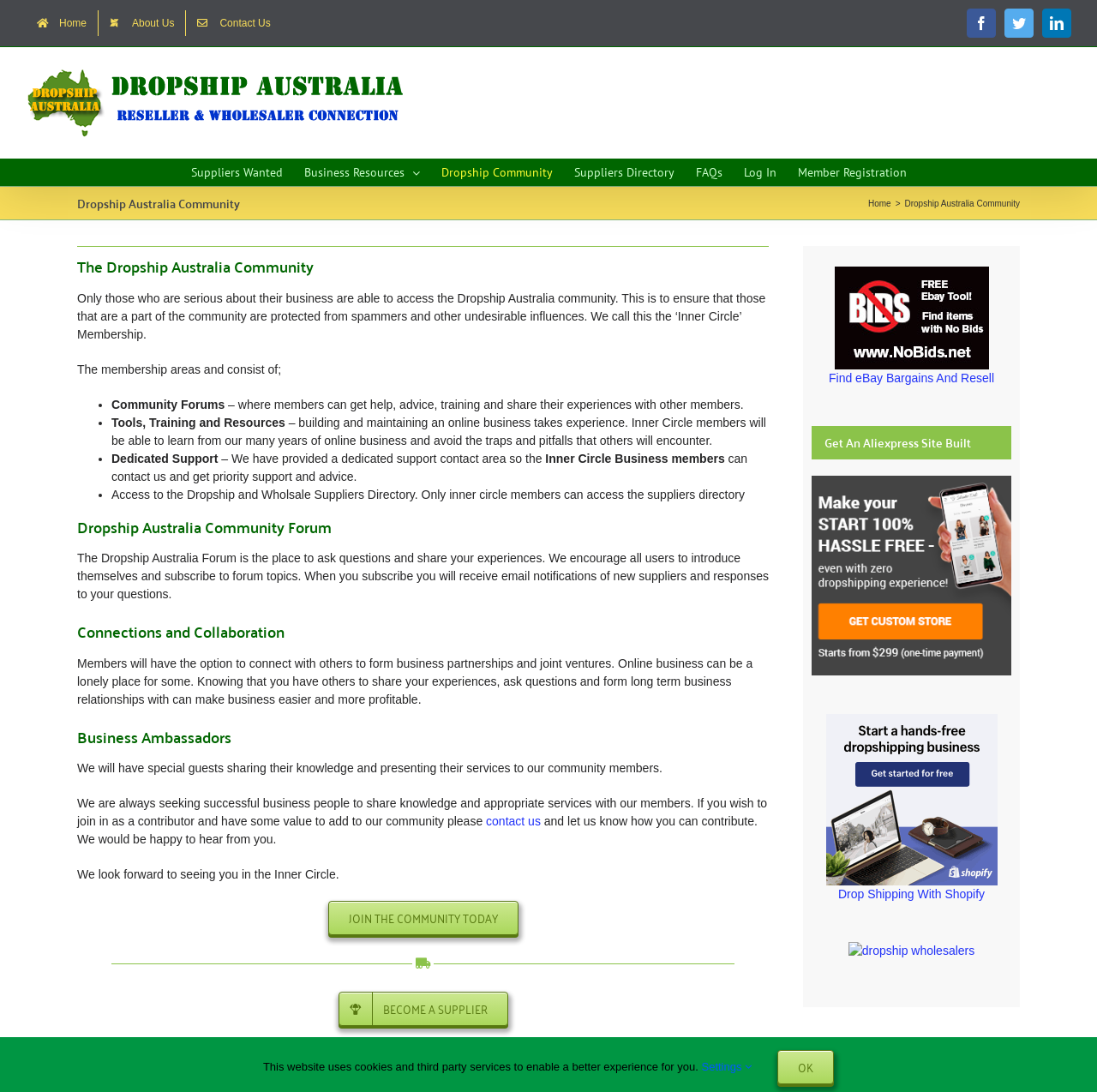Determine the bounding box coordinates of the clickable element necessary to fulfill the instruction: "Join the community today". Provide the coordinates as four float numbers within the 0 to 1 range, i.e., [left, top, right, bottom].

[0.299, 0.825, 0.472, 0.857]